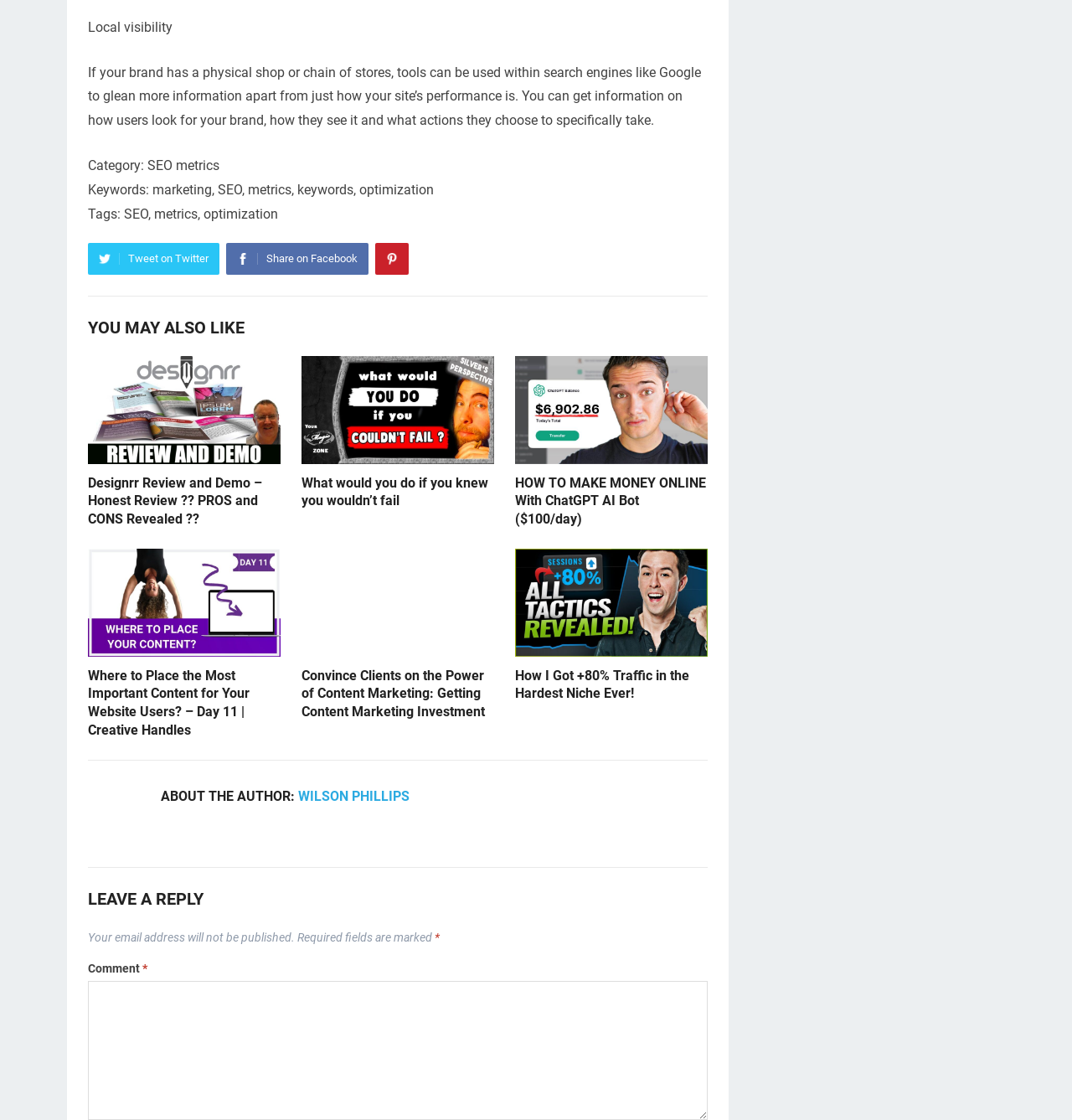Locate the bounding box coordinates of the element I should click to achieve the following instruction: "Leave a reply".

[0.082, 0.794, 0.66, 0.813]